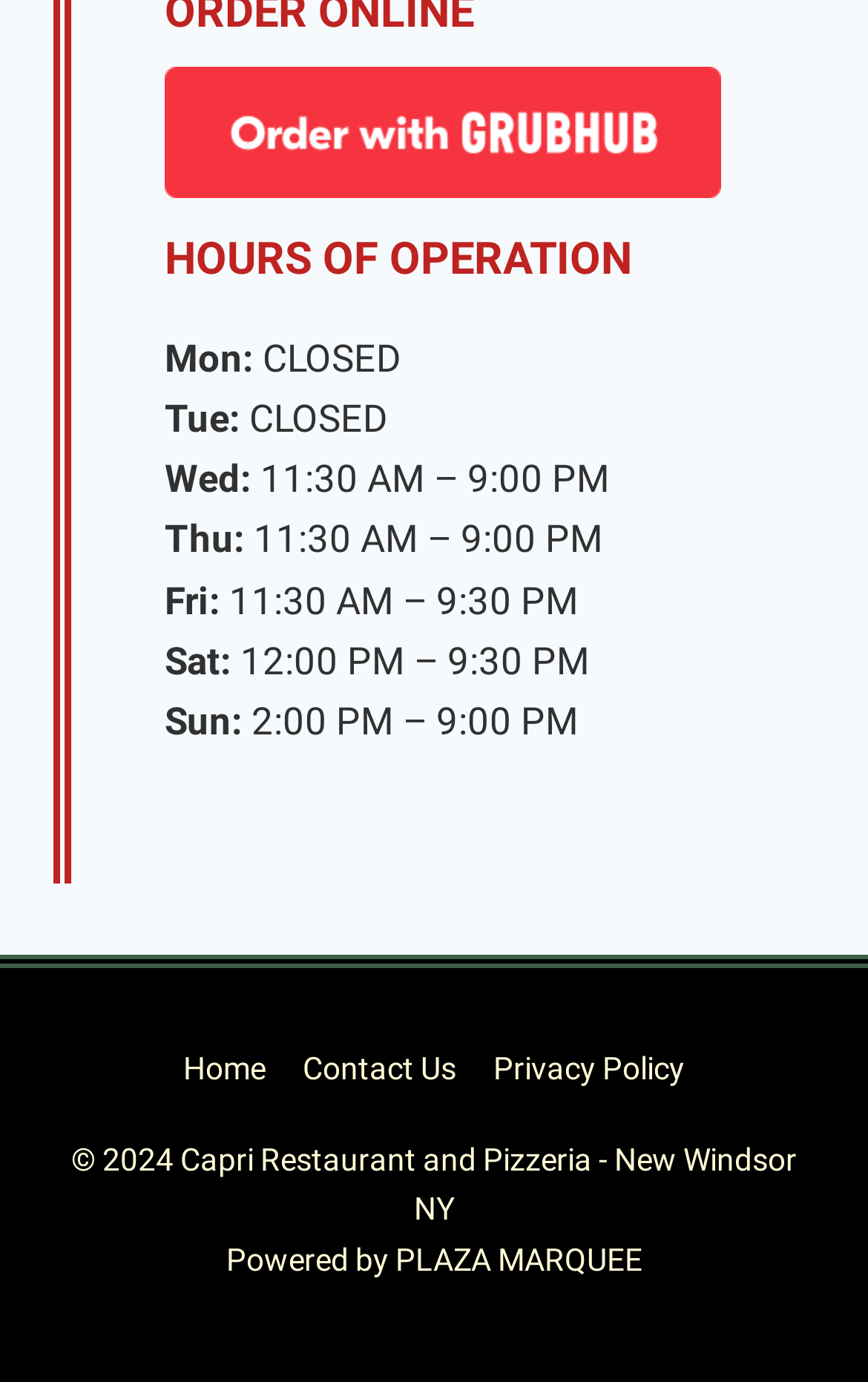What is the copyright year of the website?
Relying on the image, give a concise answer in one word or a brief phrase.

2024